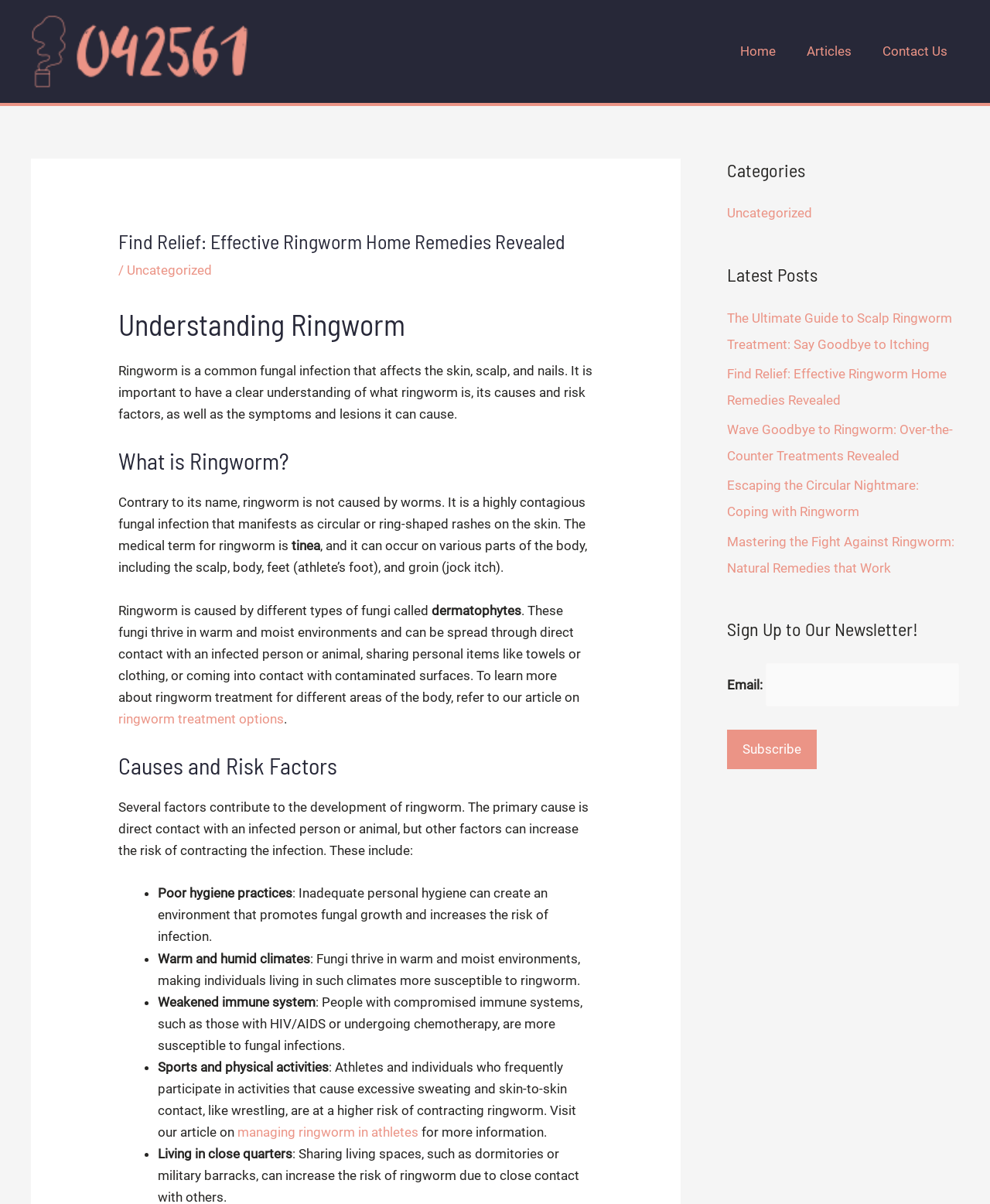Your task is to find and give the main heading text of the webpage.

Find Relief: Effective Ringworm Home Remedies Revealed